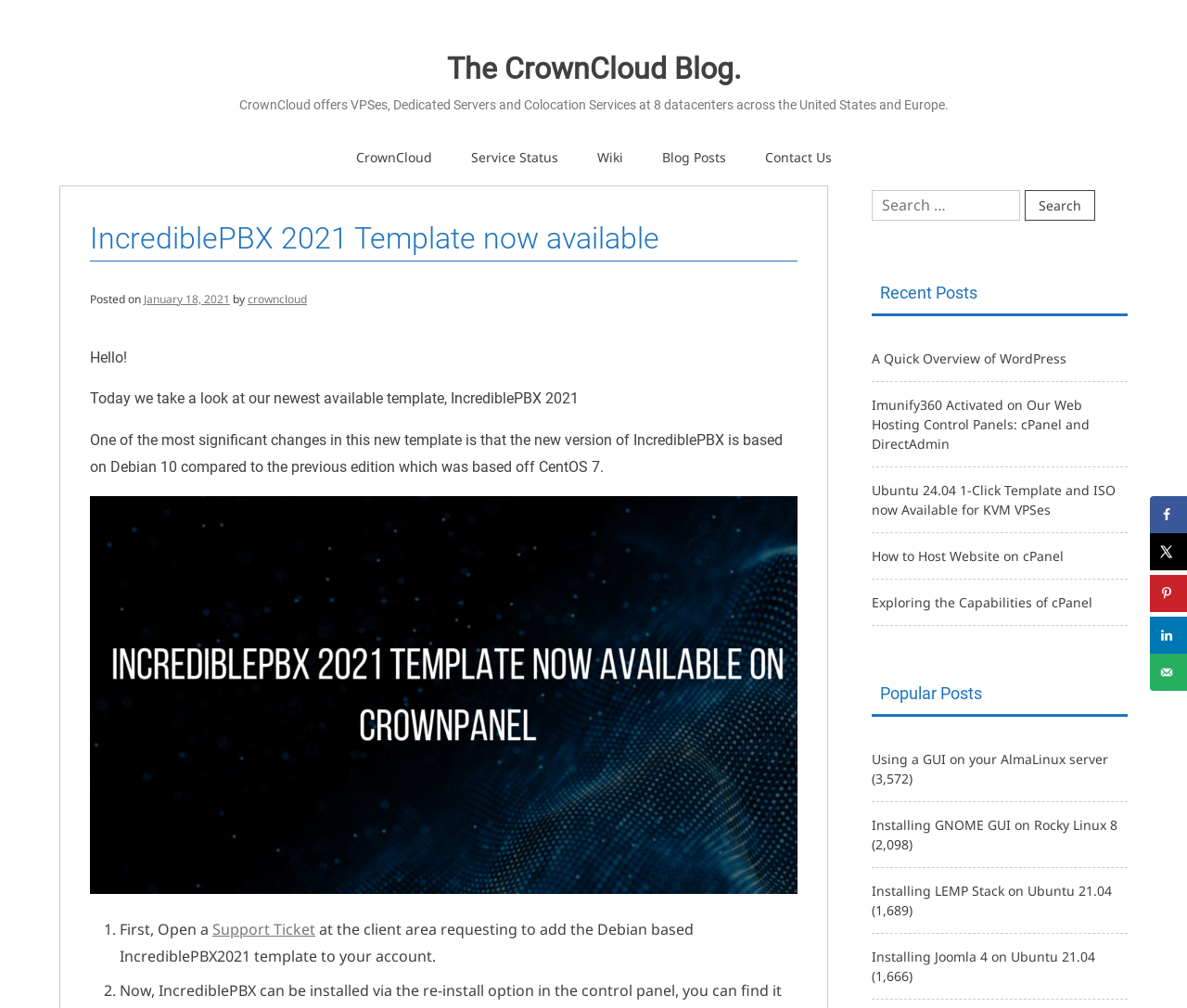What is the purpose of the search box?
Give a detailed and exhaustive answer to the question.

I determined the answer by looking at the search box and its label, which says 'Search for:'. This suggests that the purpose of the search box is to search for content on the website.